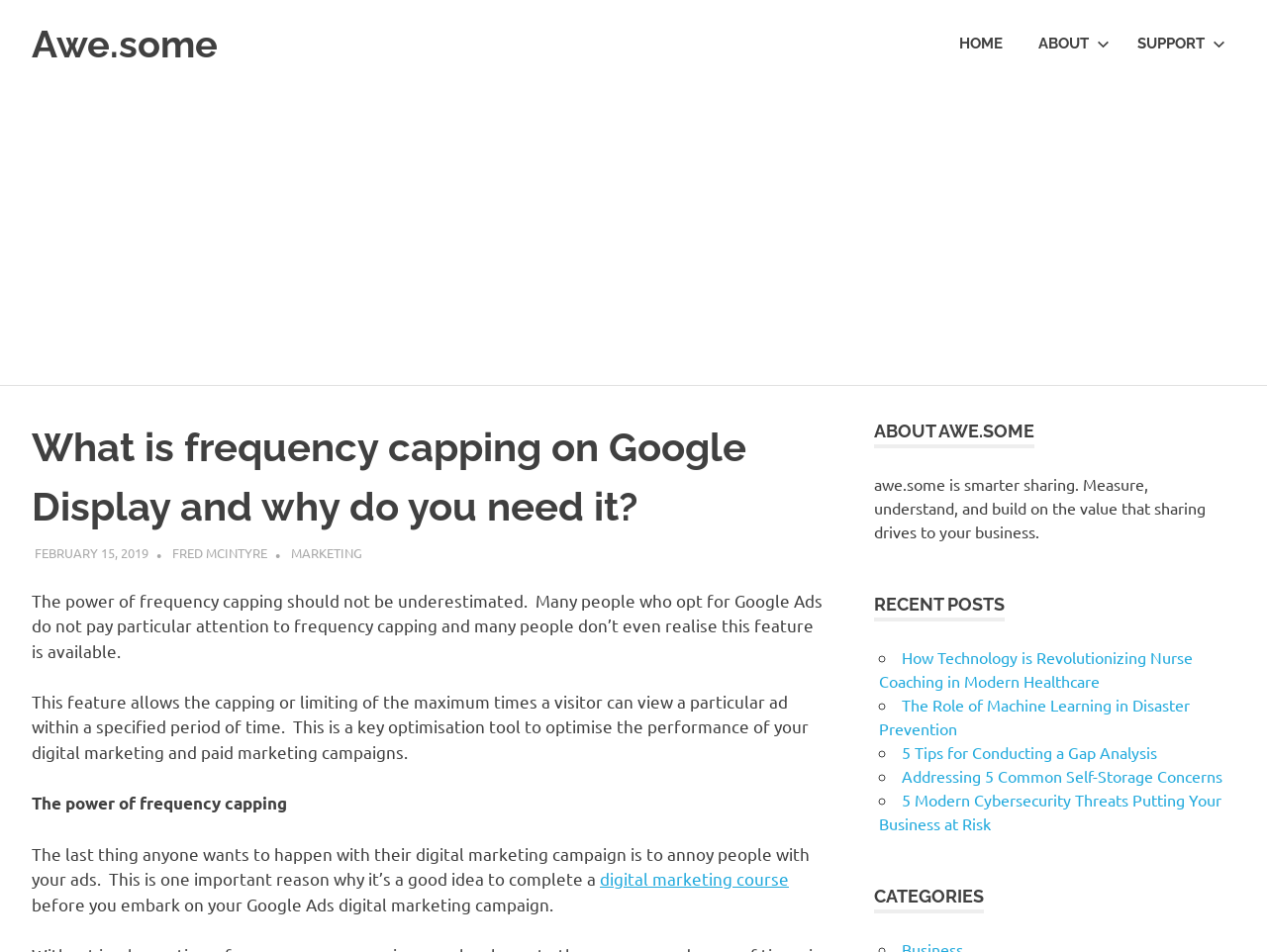Please provide the bounding box coordinates in the format (top-left x, top-left y, bottom-right x, bottom-right y). Remember, all values are floating point numbers between 0 and 1. What is the bounding box coordinate of the region described as: Addressing 5 Common Self-Storage Concerns

[0.712, 0.805, 0.965, 0.825]